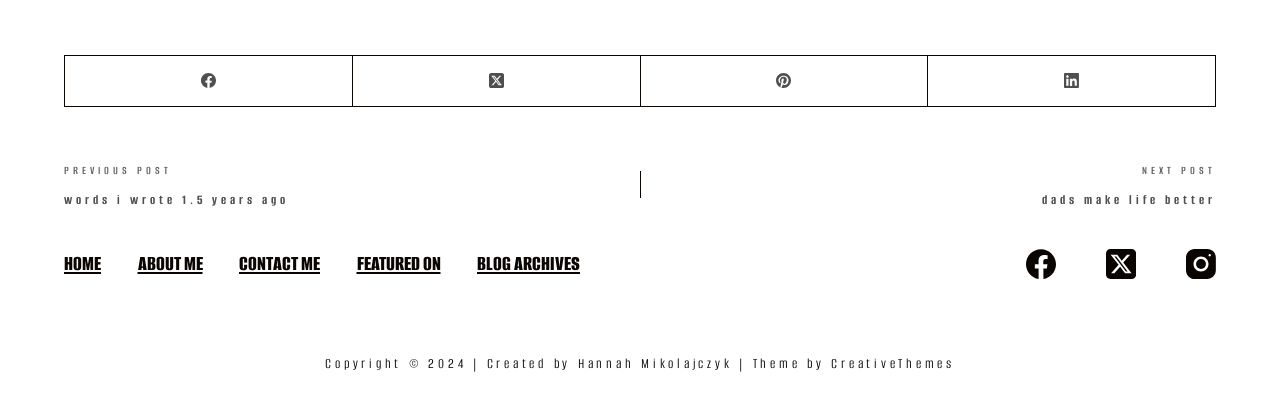Provide the bounding box coordinates for the UI element that is described by this text: "aria-label="X (Twitter)"". The coordinates should be in the form of four float numbers between 0 and 1: [left, top, right, bottom].

[0.276, 0.134, 0.5, 0.255]